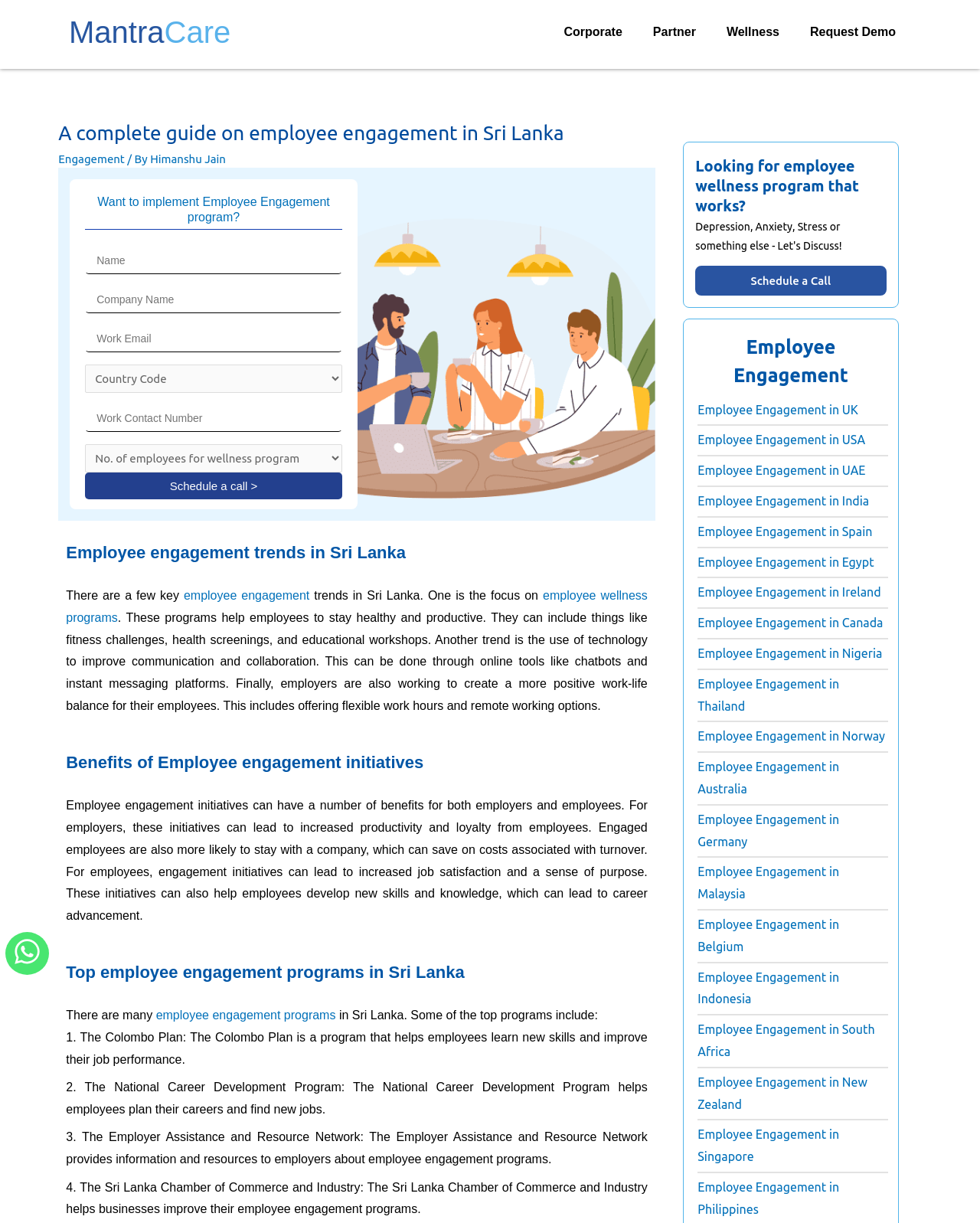Identify the bounding box coordinates of the clickable region to carry out the given instruction: "Fill in the required textbox".

[0.087, 0.202, 0.349, 0.224]